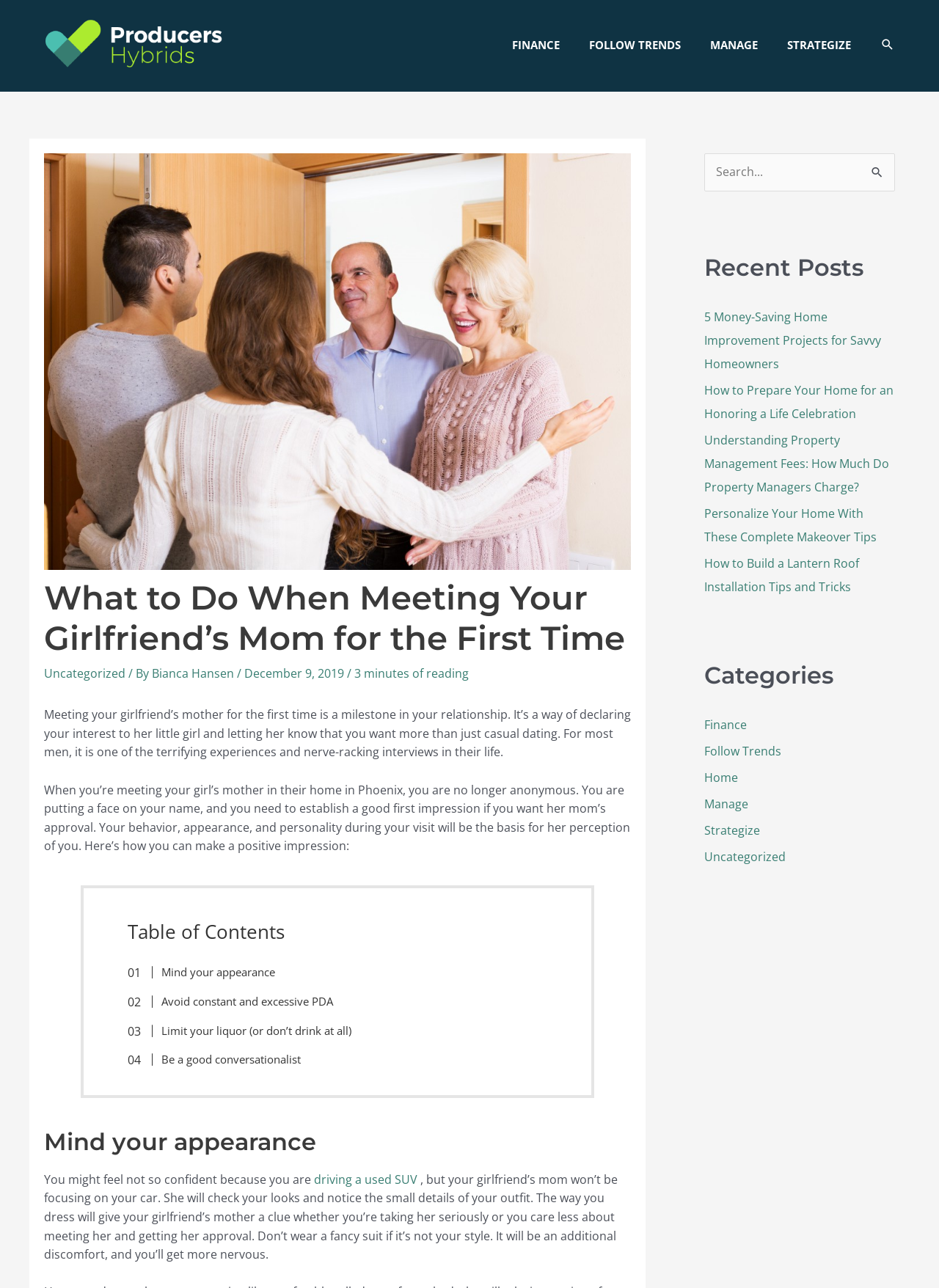Find the coordinates for the bounding box of the element with this description: "parent_node: Search for: name="s" placeholder="Search..."".

[0.75, 0.119, 0.953, 0.148]